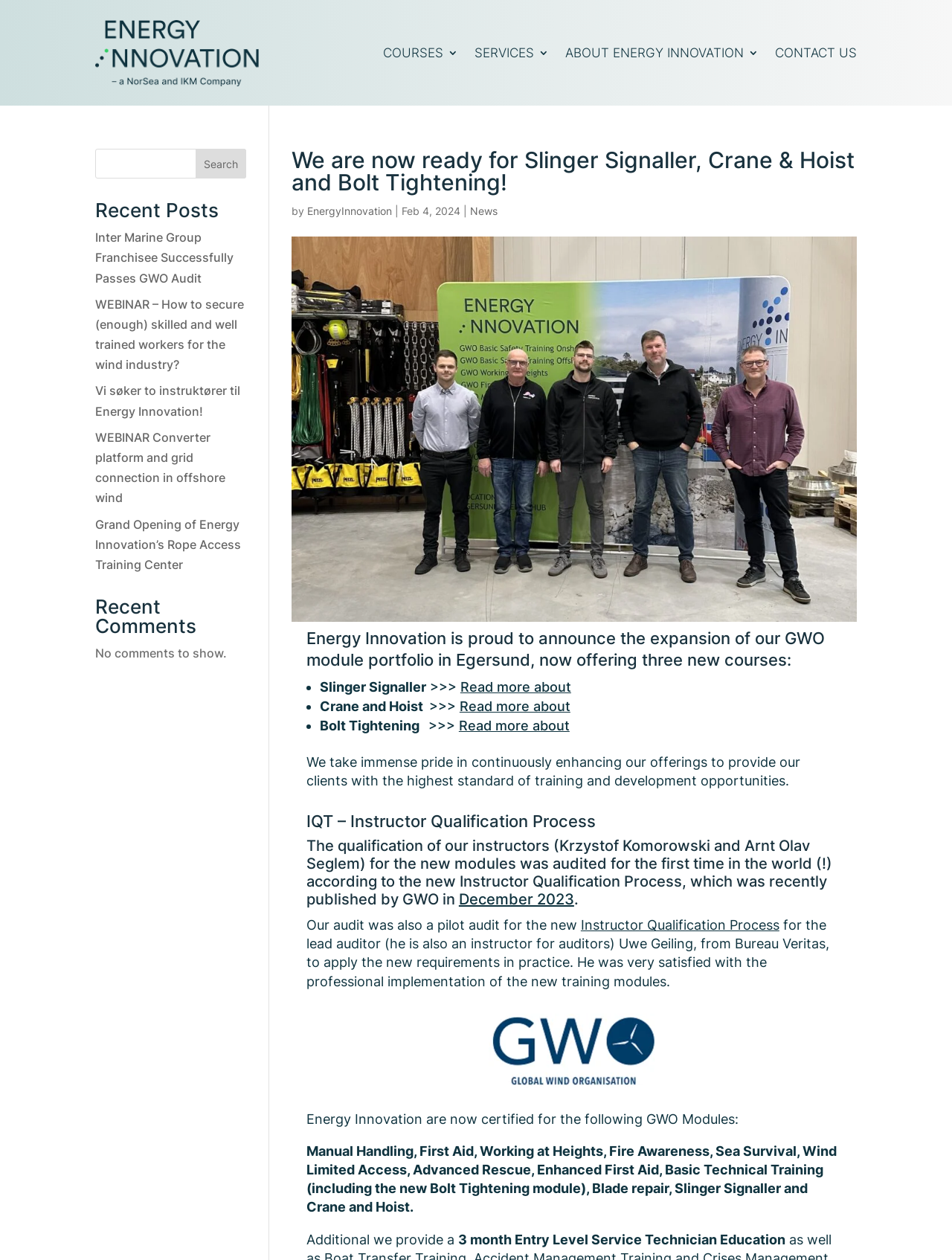What are the three new courses offered?
Observe the image and answer the question with a one-word or short phrase response.

Slinger Signaller, Crane and Hoist, Bolt Tightening